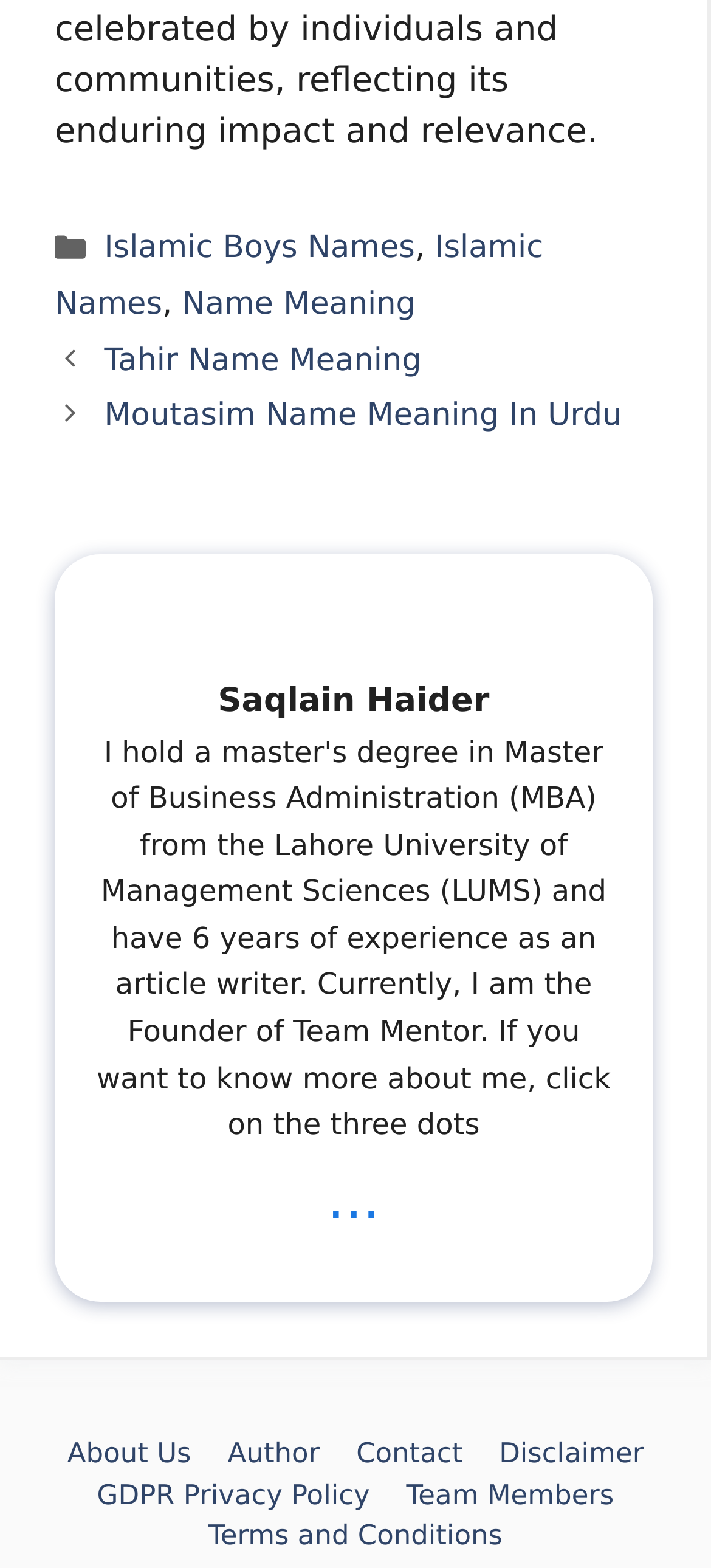Identify the bounding box for the given UI element using the description provided. Coordinates should be in the format (top-left x, top-left y, bottom-right x, bottom-right y) and must be between 0 and 1. Here is the description: Islamic Boys Names

[0.147, 0.147, 0.584, 0.17]